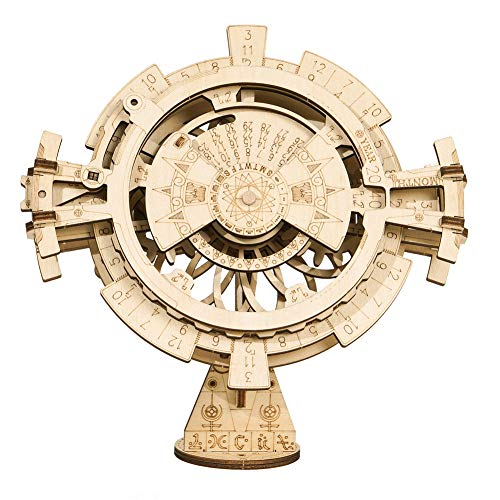Provide a short answer using a single word or phrase for the following question: 
What is the age range for which the assembly process is suitable?

14 and up